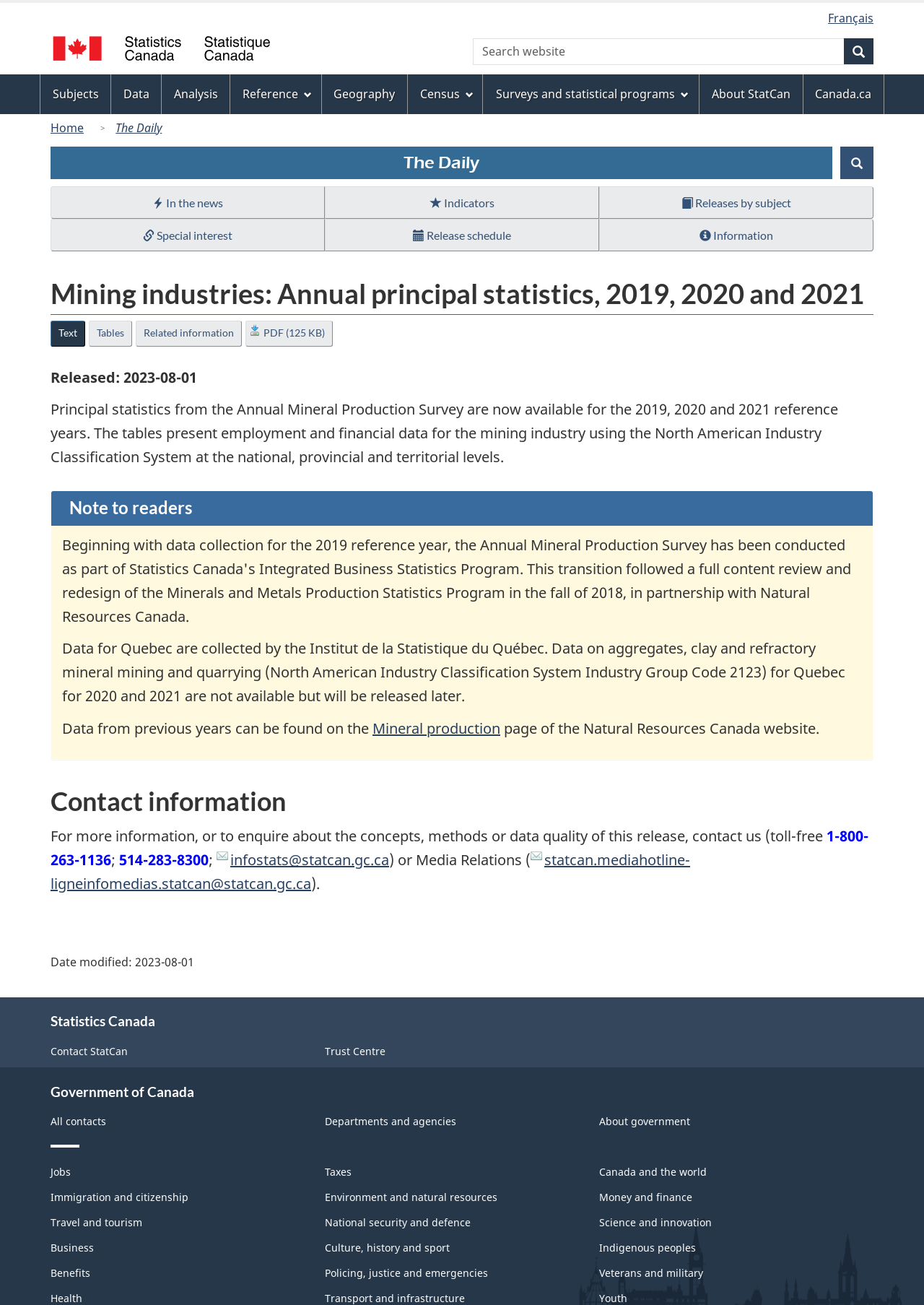Determine the bounding box for the UI element that matches this description: "Policing, justice and emergencies".

[0.352, 0.97, 0.528, 0.981]